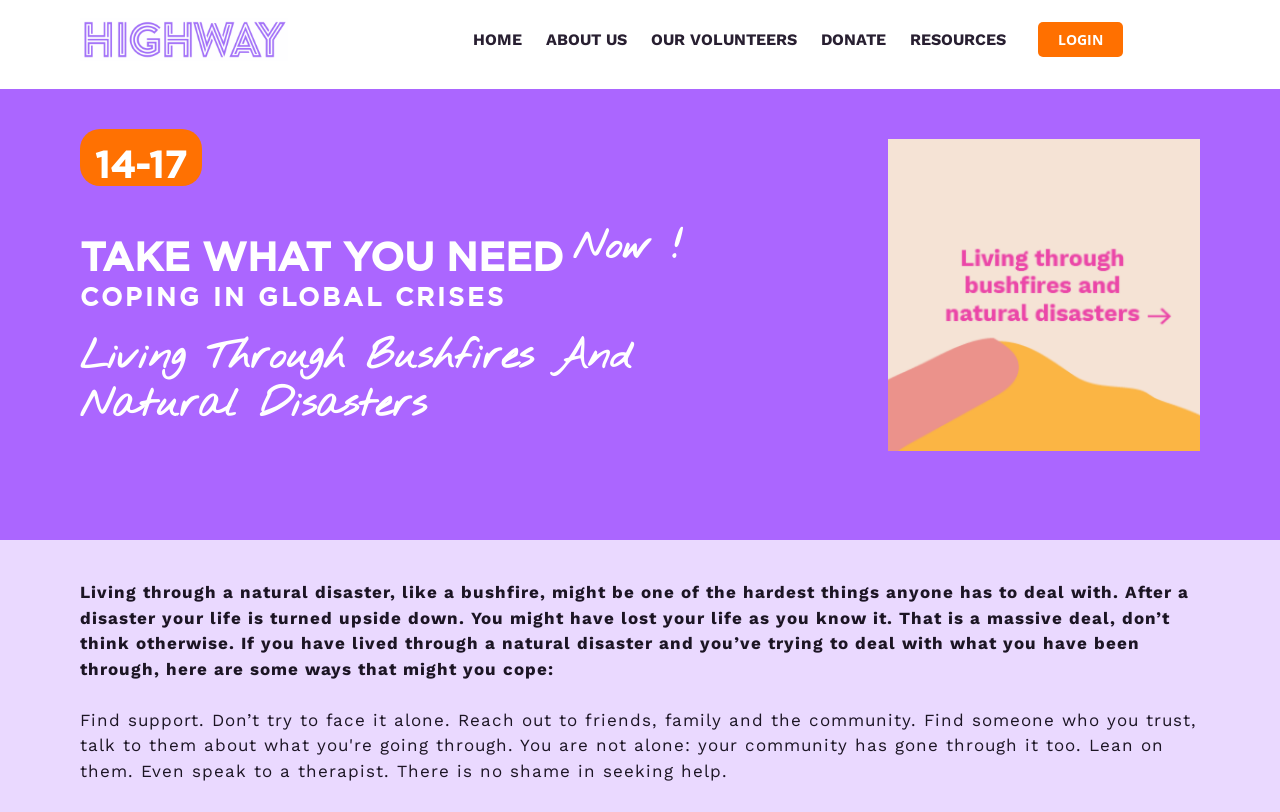Provide the bounding box coordinates of the HTML element described by the text: "OUR VOLUNTEERS".

[0.499, 0.012, 0.632, 0.085]